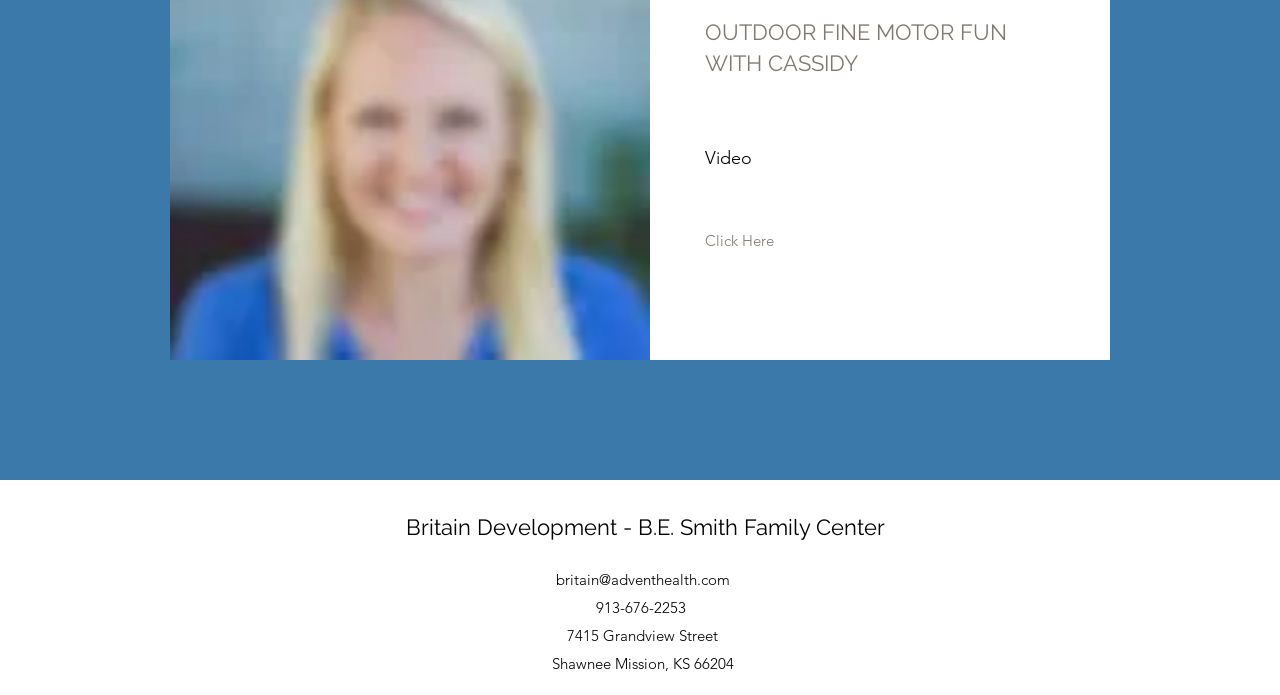Answer the following inquiry with a single word or phrase:
What is the phone number of the location?

913-676-2253